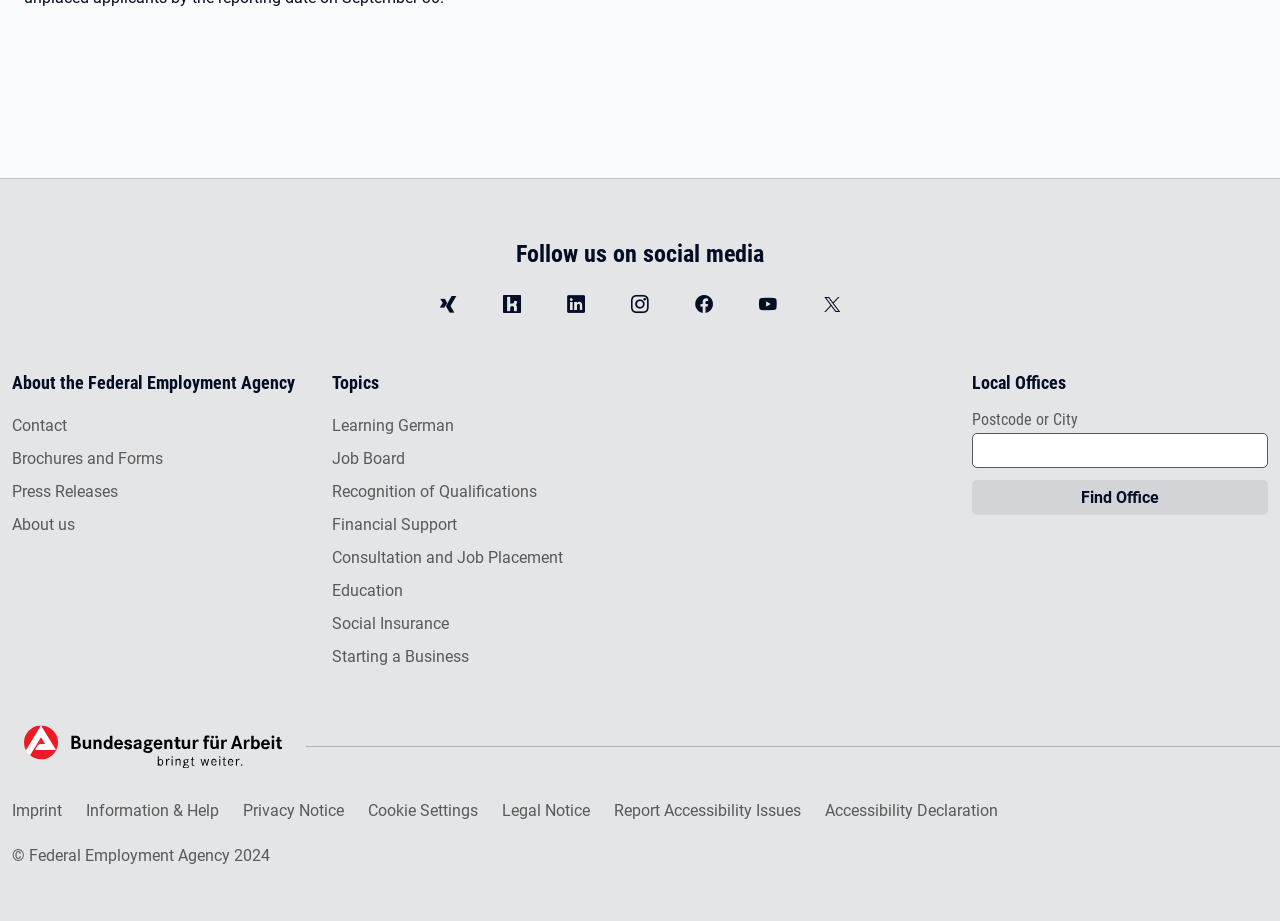Using the description "title="to the BA Facebook page"", locate and provide the bounding box of the UI element.

[0.534, 0.308, 0.566, 0.352]